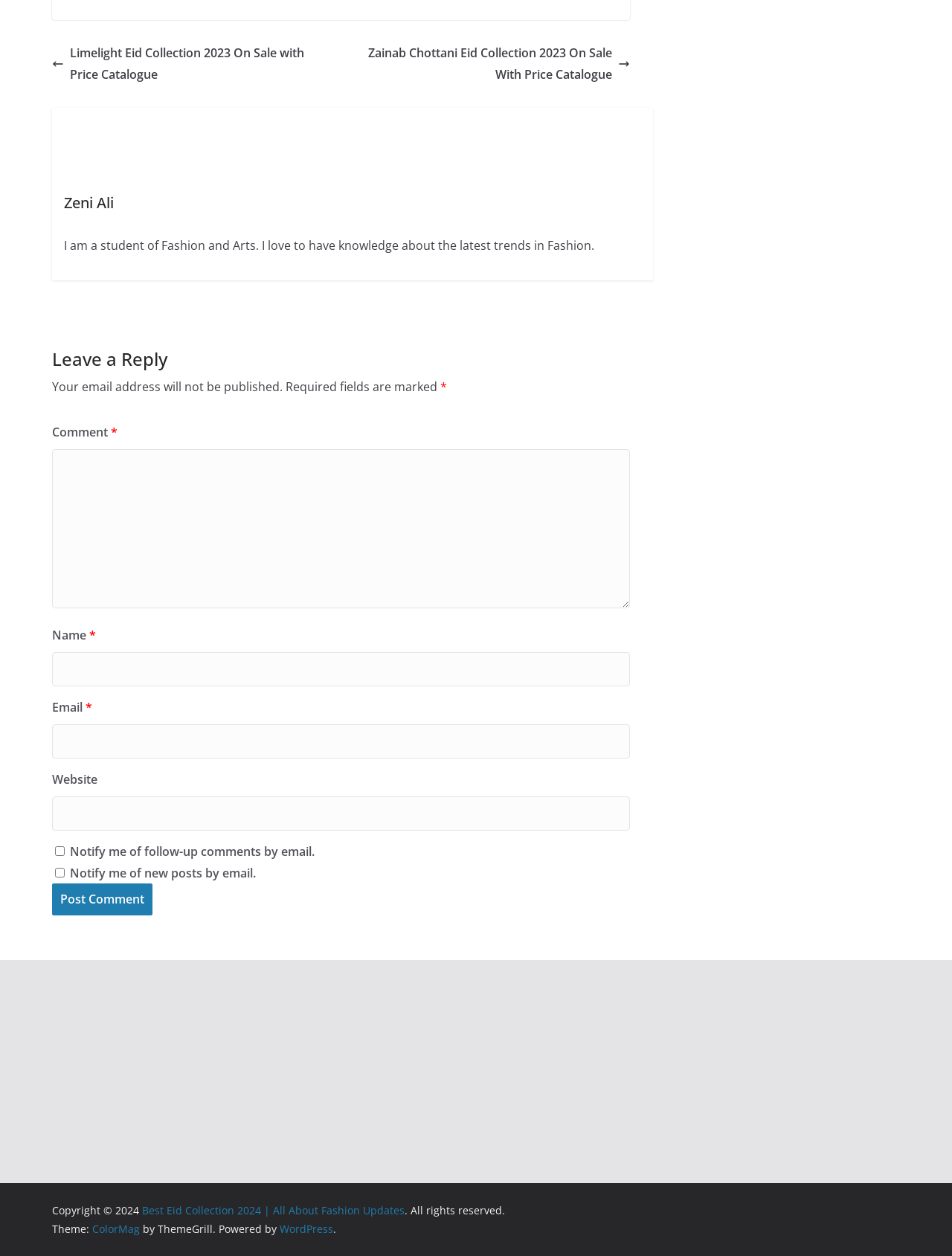Analyze the image and deliver a detailed answer to the question: How many Eid collections are mentioned on the webpage?

The answer can be found by looking at the link elements at the top of the webpage, which mention 'Limelight Eid Collection 2023' and 'Zainab Chottani Eid Collection 2023', indicating that there are two Eid collections mentioned.